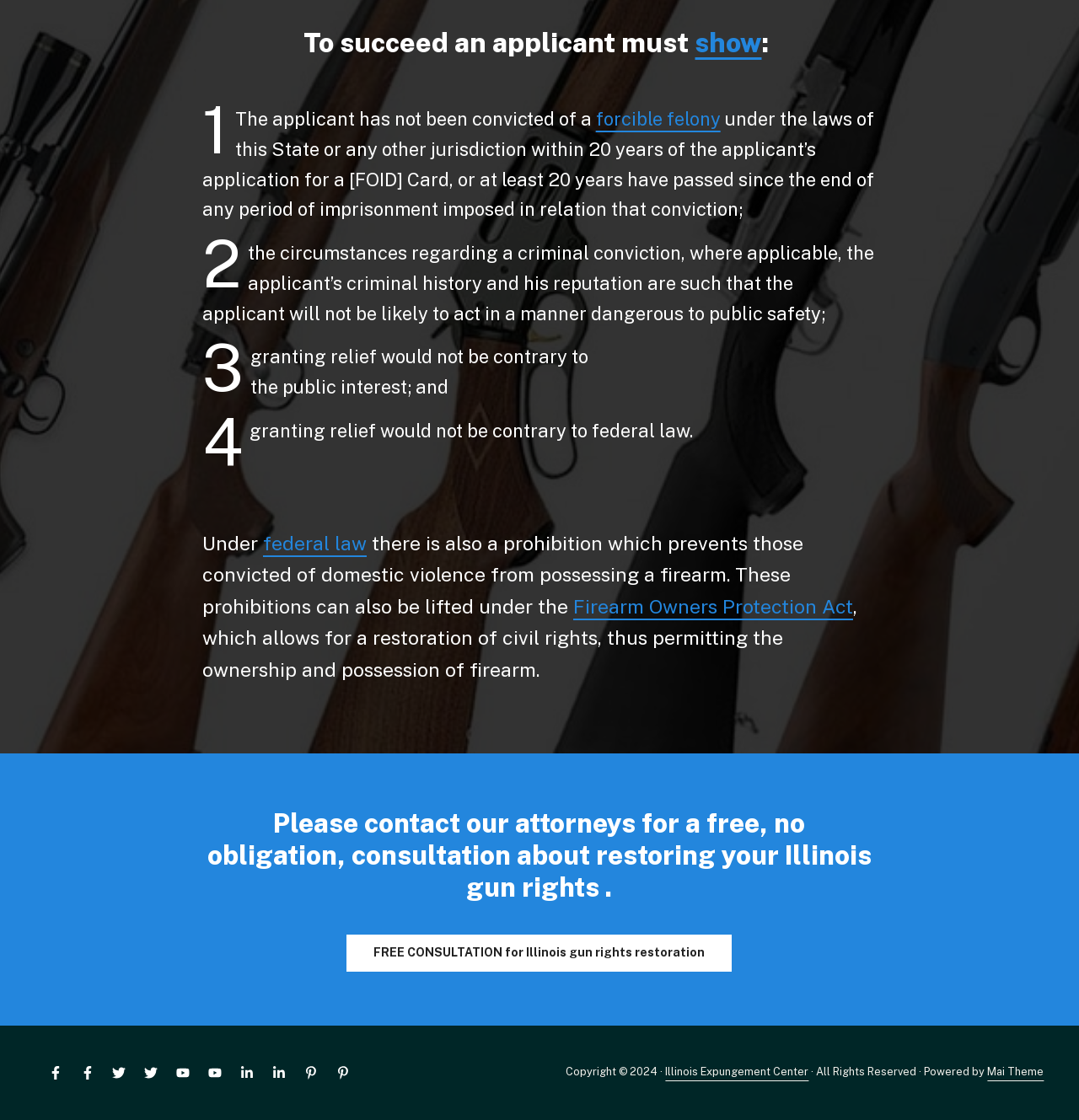Using the provided description Illinois Expungement Center, find the bounding box coordinates for the UI element. Provide the coordinates in (top-left x, top-left y, bottom-right x, bottom-right y) format, ensuring all values are between 0 and 1.

[0.617, 0.951, 0.75, 0.963]